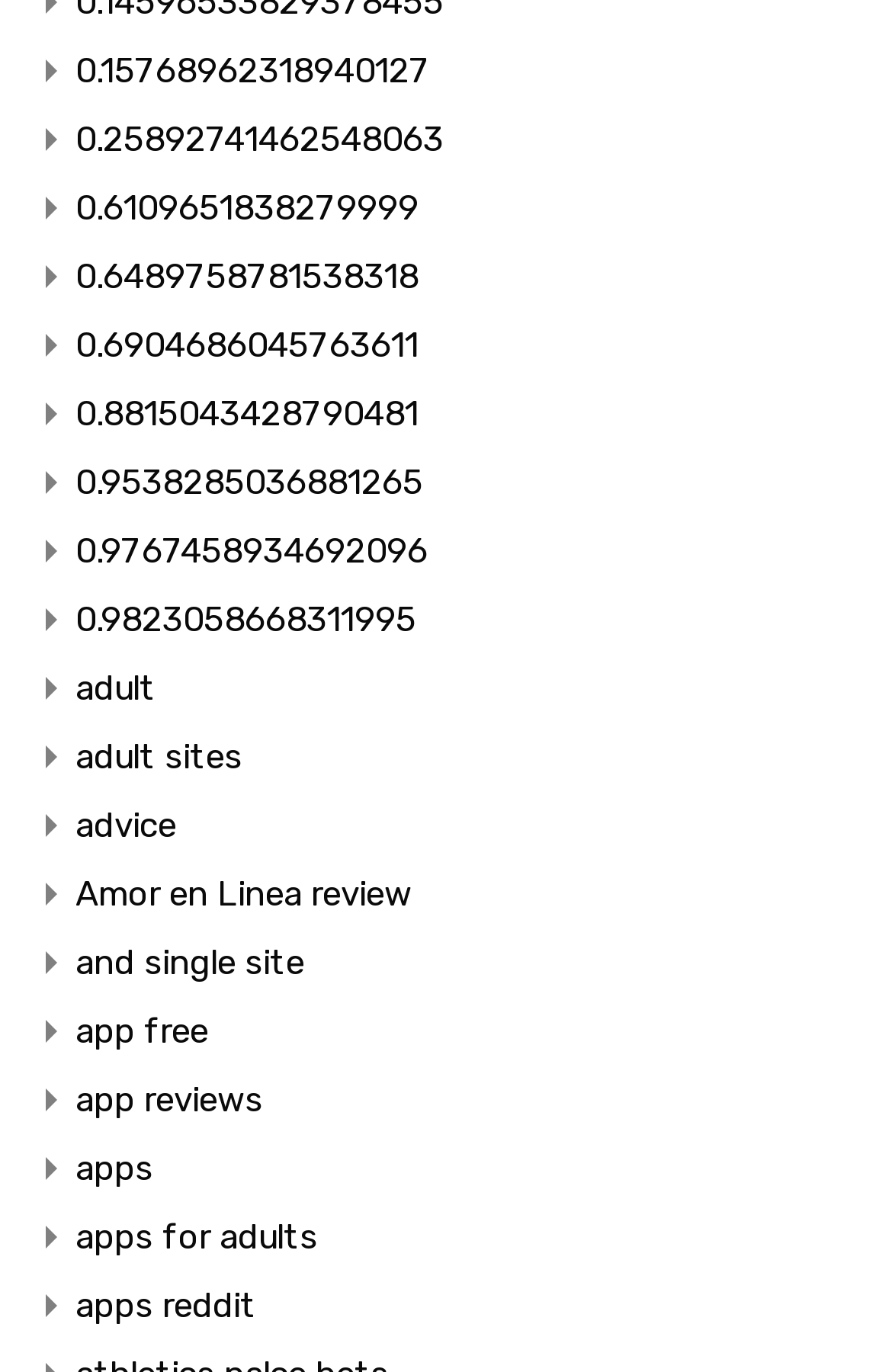Provide the bounding box coordinates for the UI element that is described by this text: "0.25892741462548063". The coordinates should be in the form of four float numbers between 0 and 1: [left, top, right, bottom].

[0.085, 0.076, 0.497, 0.126]